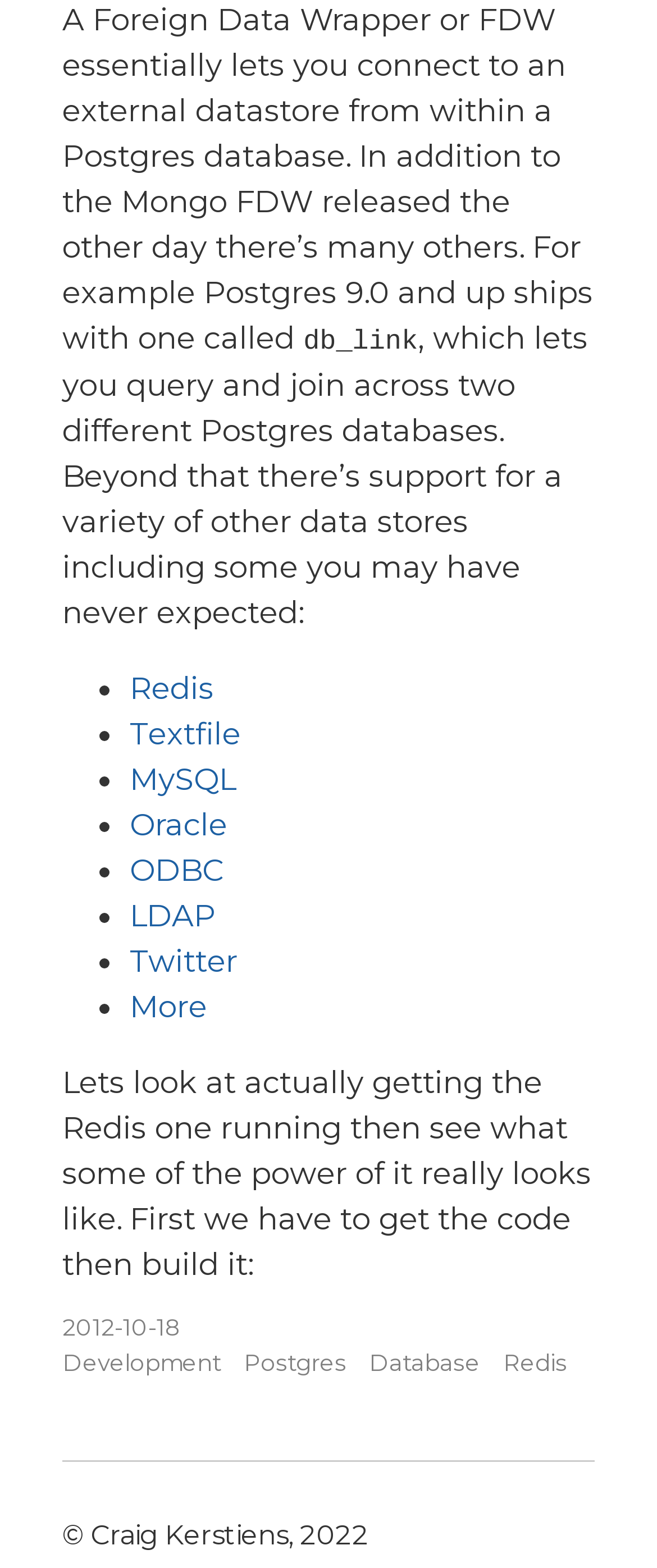Please identify the bounding box coordinates of the clickable area that will allow you to execute the instruction: "click on Development".

[0.095, 0.86, 0.336, 0.877]